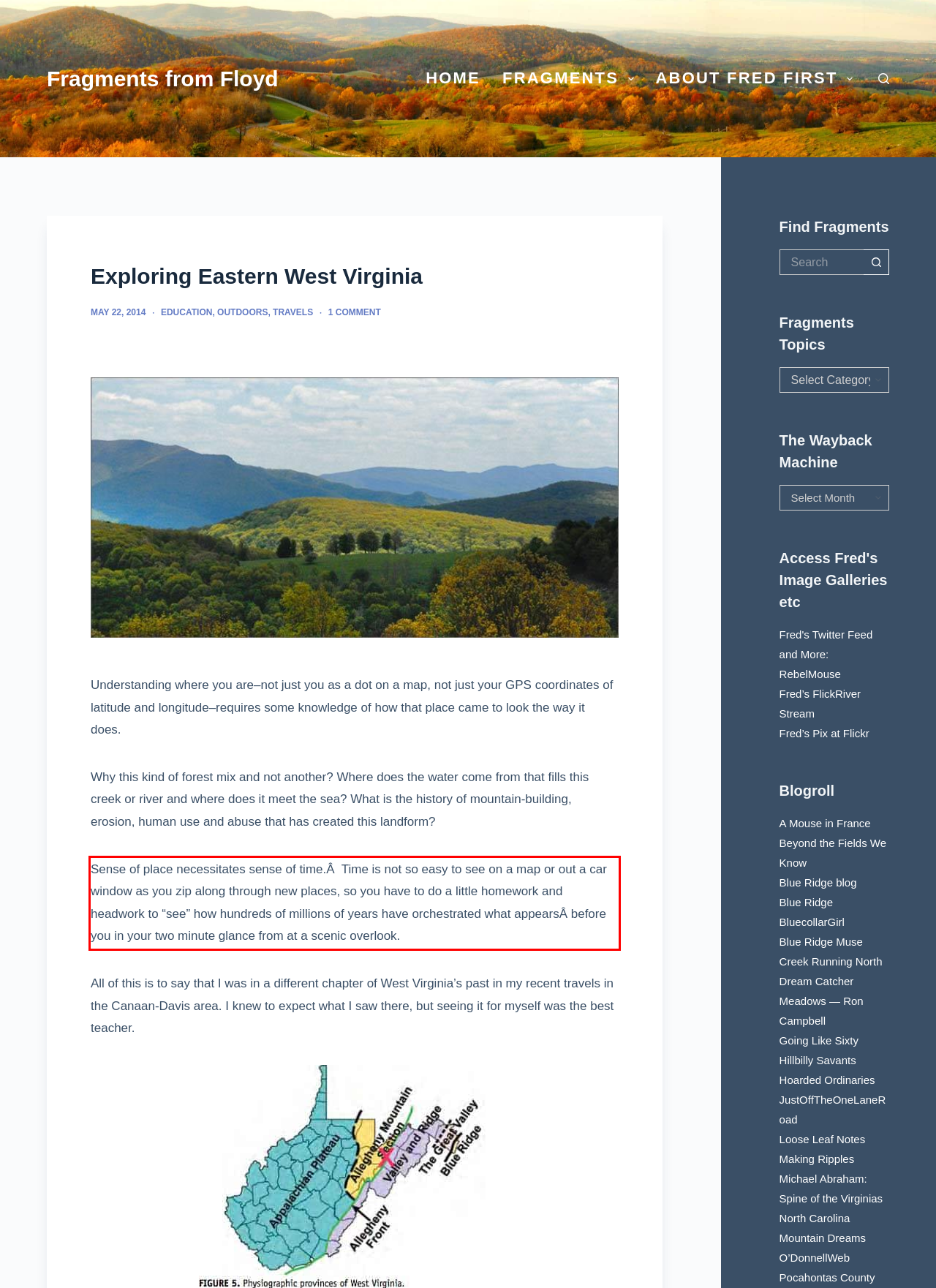You are given a screenshot with a red rectangle. Identify and extract the text within this red bounding box using OCR.

Sense of place necessitates sense of time.Â Time is not so easy to see on a map or out a car window as you zip along through new places, so you have to do a little homework and headwork to “see” how hundreds of millions of years have orchestrated what appearsÂ before you in your two minute glance from at a scenic overlook.